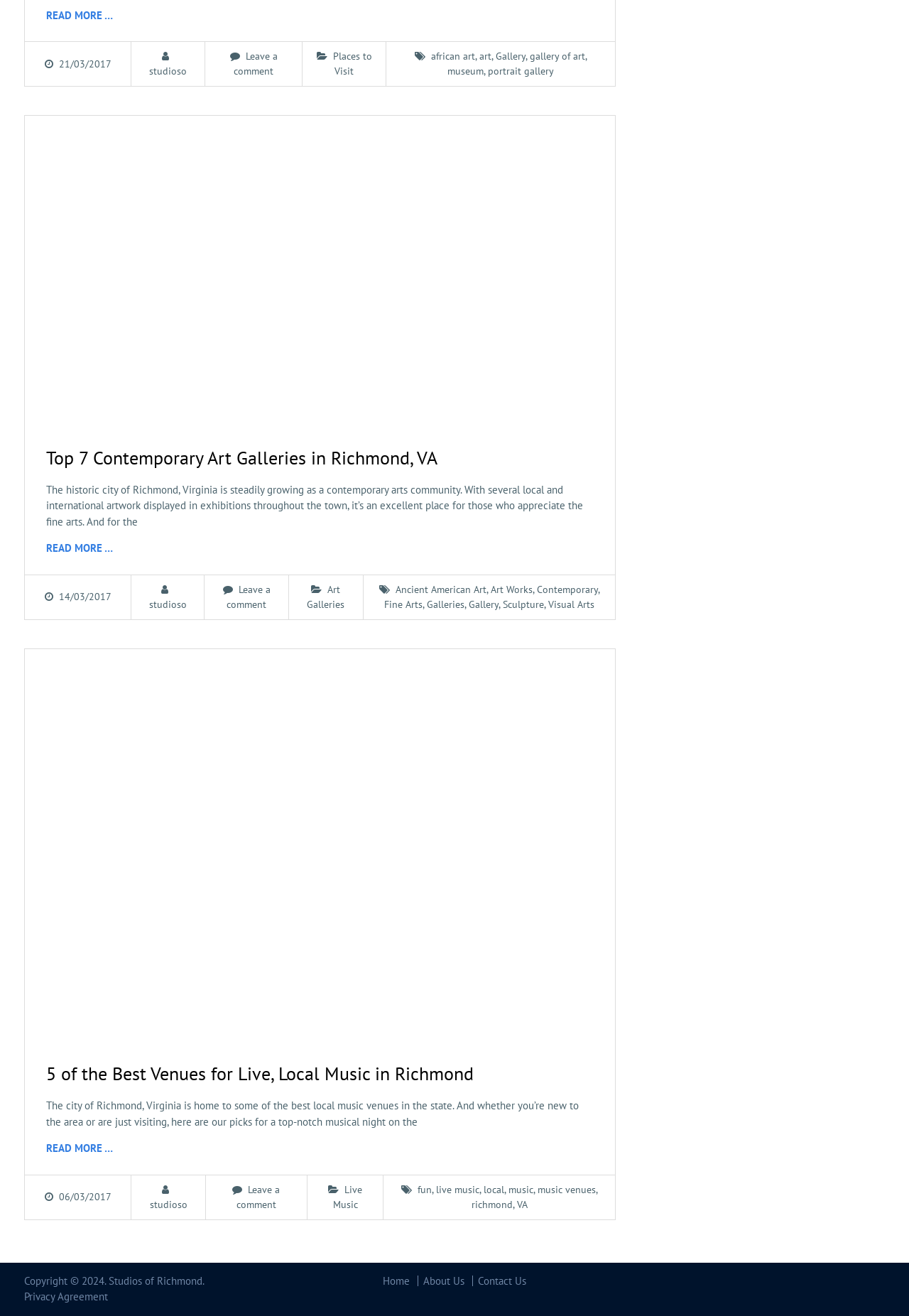Using the description: "Art Works", identify the bounding box of the corresponding UI element in the screenshot.

[0.54, 0.443, 0.586, 0.453]